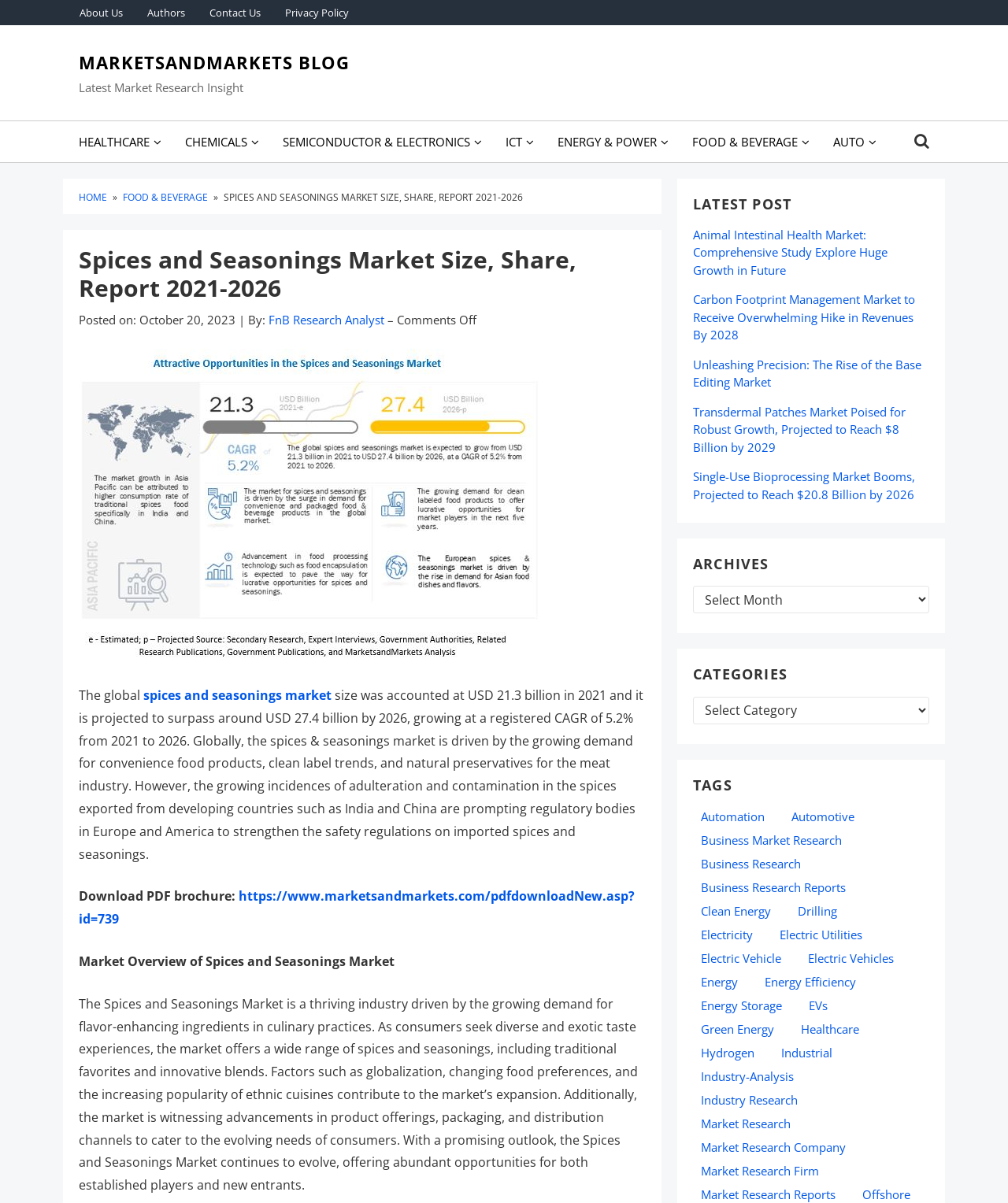Using the element description: "hydrogen", determine the bounding box coordinates for the specified UI element. The coordinates should be four float numbers between 0 and 1, [left, top, right, bottom].

[0.688, 0.867, 0.756, 0.883]